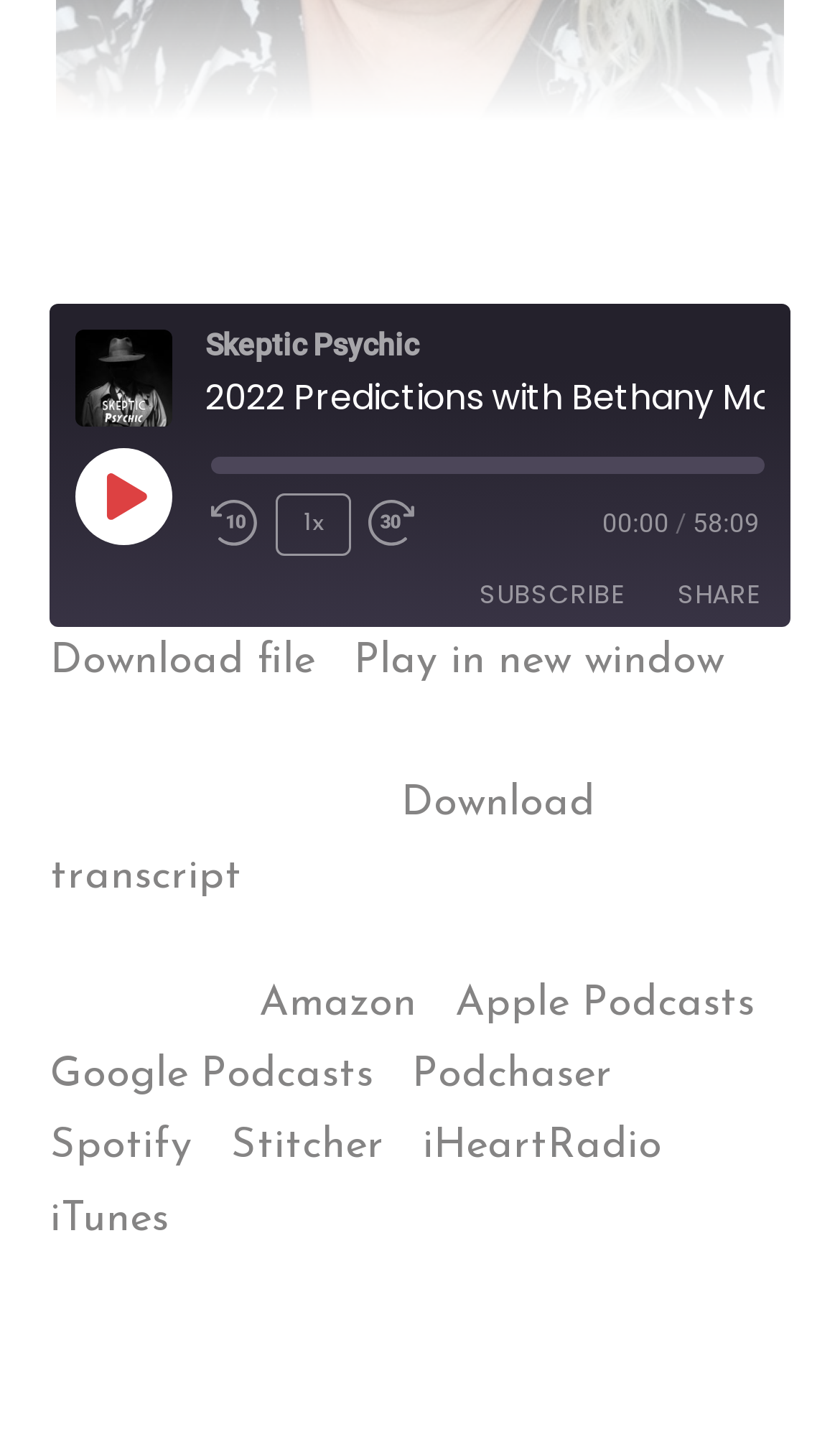Identify the bounding box coordinates of the section that should be clicked to achieve the task described: "Play the episode".

[0.091, 0.312, 0.204, 0.378]